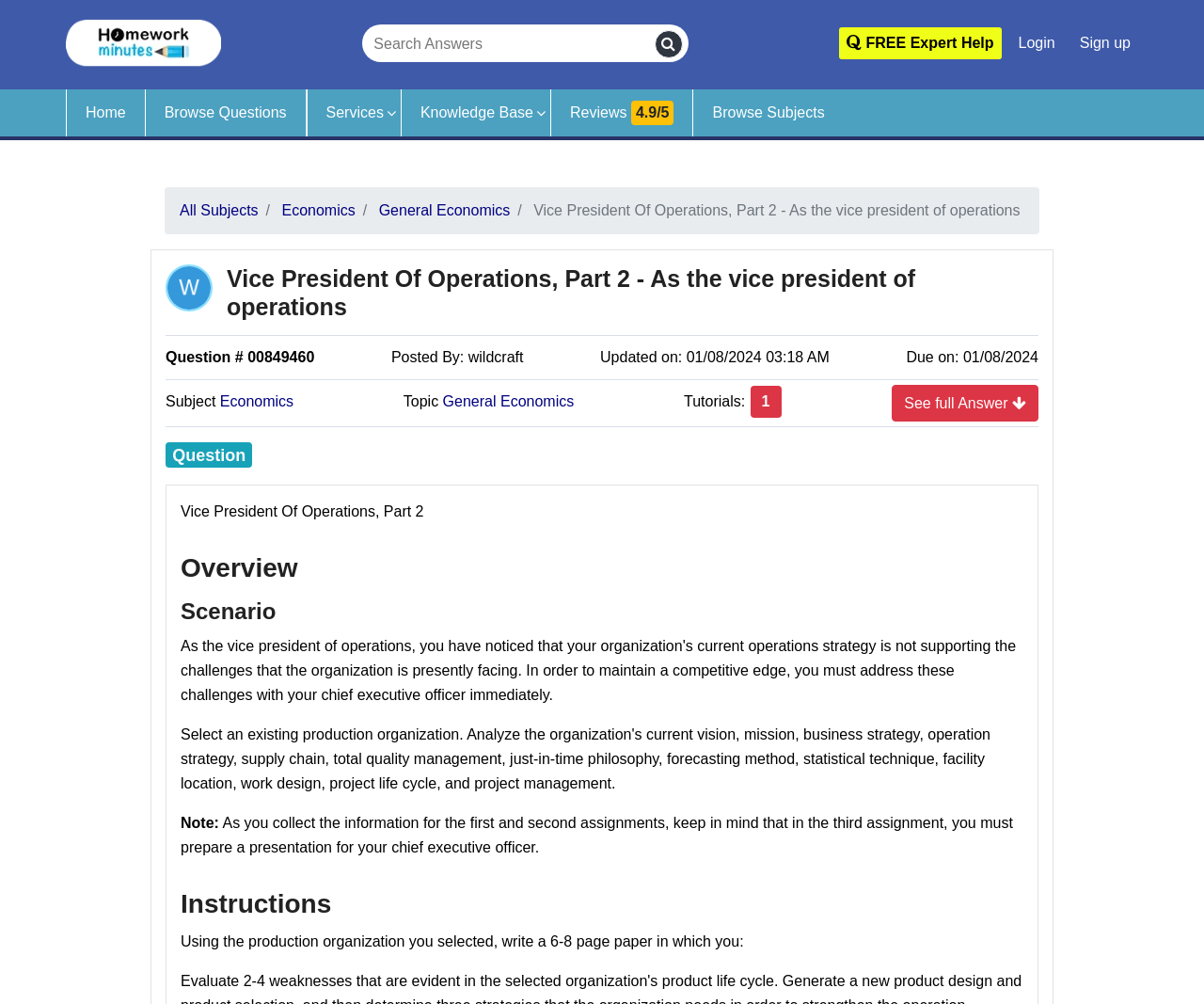Illustrate the webpage thoroughly, mentioning all important details.

This webpage appears to be a question and answer platform, specifically focused on economics. At the top, there is a navigation bar with links to "Home", "Browse Questions", "Services", "Knowledge Base", "Reviews", and "Browse Subjects". Below this, there is a breadcrumb navigation showing the path "All Subjects" > "Economics" > "General Economics" > "Vice President Of Operations, Part 2 - As the vice president of operations".

The main content of the page is divided into sections. The first section displays the question title "Vice President Of Operations, Part 2 - As the vice president of operations" and some metadata, including the question number, posted by, updated on, and due on dates. Below this, there are links to the subject "Economics" and topic "General Economics".

The next section is titled "Overview" and appears to provide some introductory text. This is followed by a "Scenario" section, and then a section with instructions for the question, which includes a note and a detailed description of what is required.

On the top right, there is a search bar with a "Search Answers" textbox and a "Search" button. Next to this, there are links to "FREE Expert Help", "Login", and "Signup". There is also an image with the text "Online assignment and homework help" at the top left.

Throughout the page, there are several buttons and links, including a "See full Answer" button and a "1" button, which may be related to tutorials or answers.